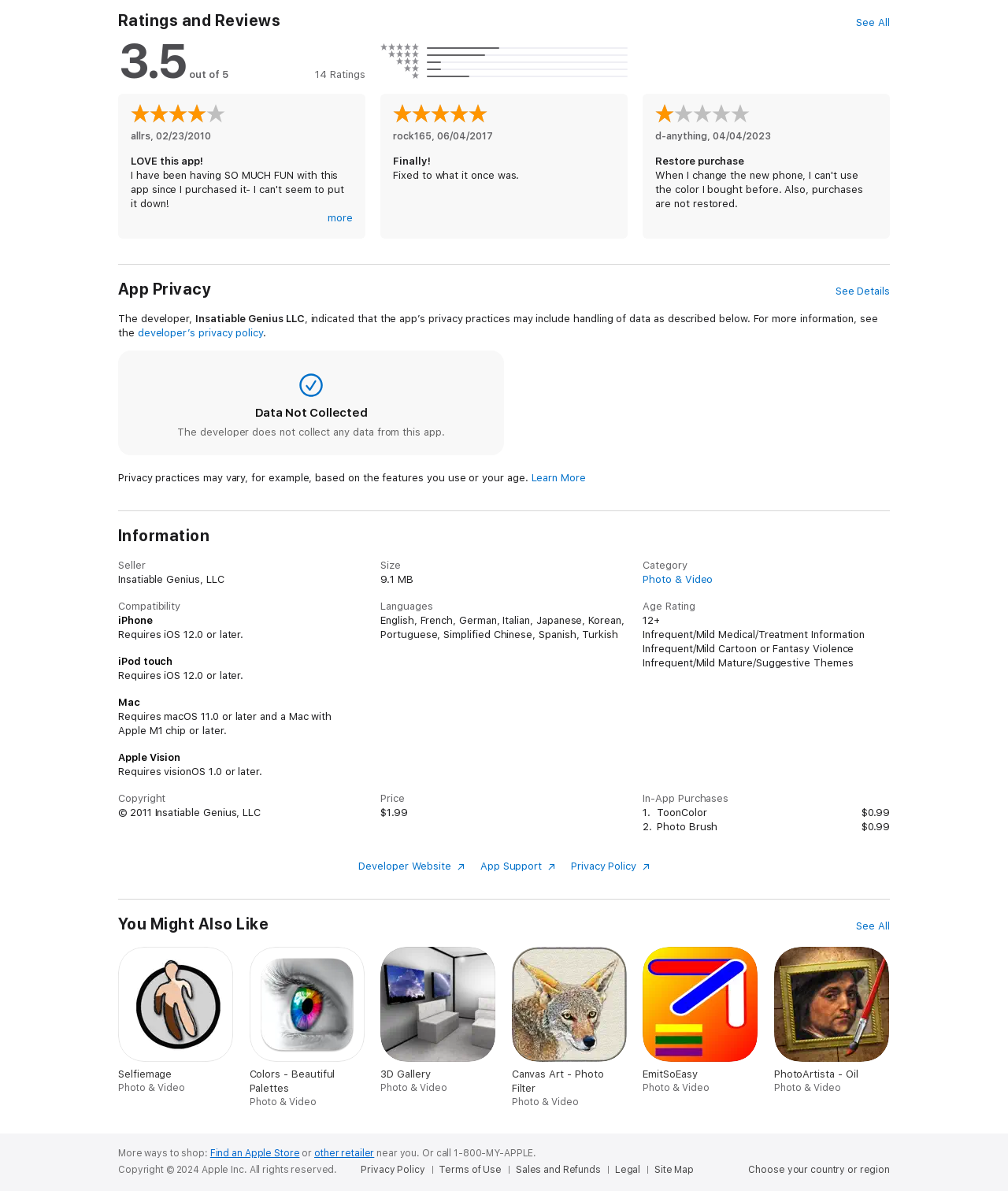Kindly provide the bounding box coordinates of the section you need to click on to fulfill the given instruction: "View app privacy".

[0.829, 0.239, 0.883, 0.251]